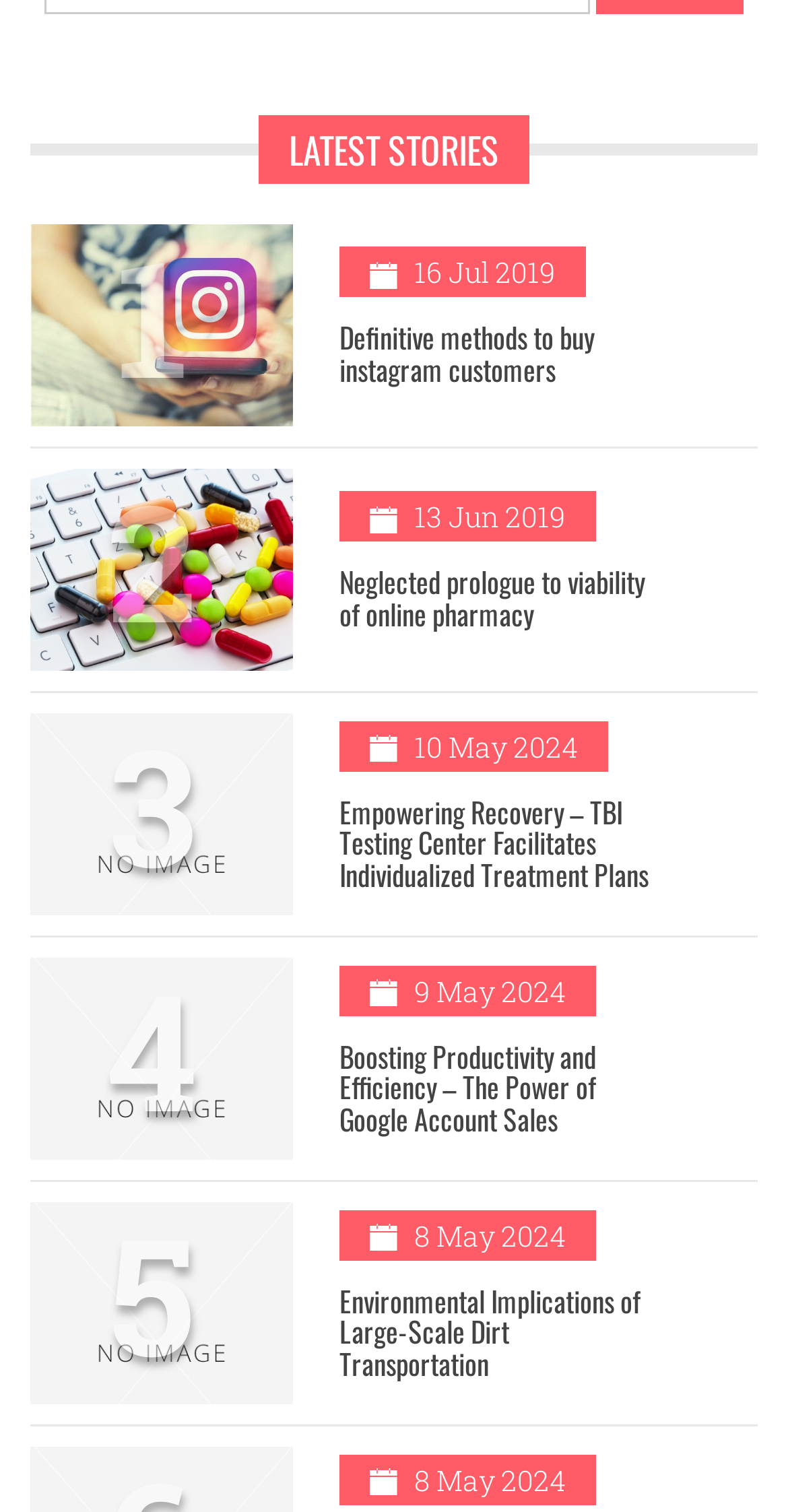Locate the bounding box coordinates of the region to be clicked to comply with the following instruction: "Explore the power of Google Account Sales". The coordinates must be four float numbers between 0 and 1, in the form [left, top, right, bottom].

[0.431, 0.684, 0.756, 0.753]